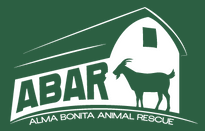What is symbolized by the silhouette of a goat next to a barn?
Please look at the screenshot and answer using one word or phrase.

animal rescue and welfare